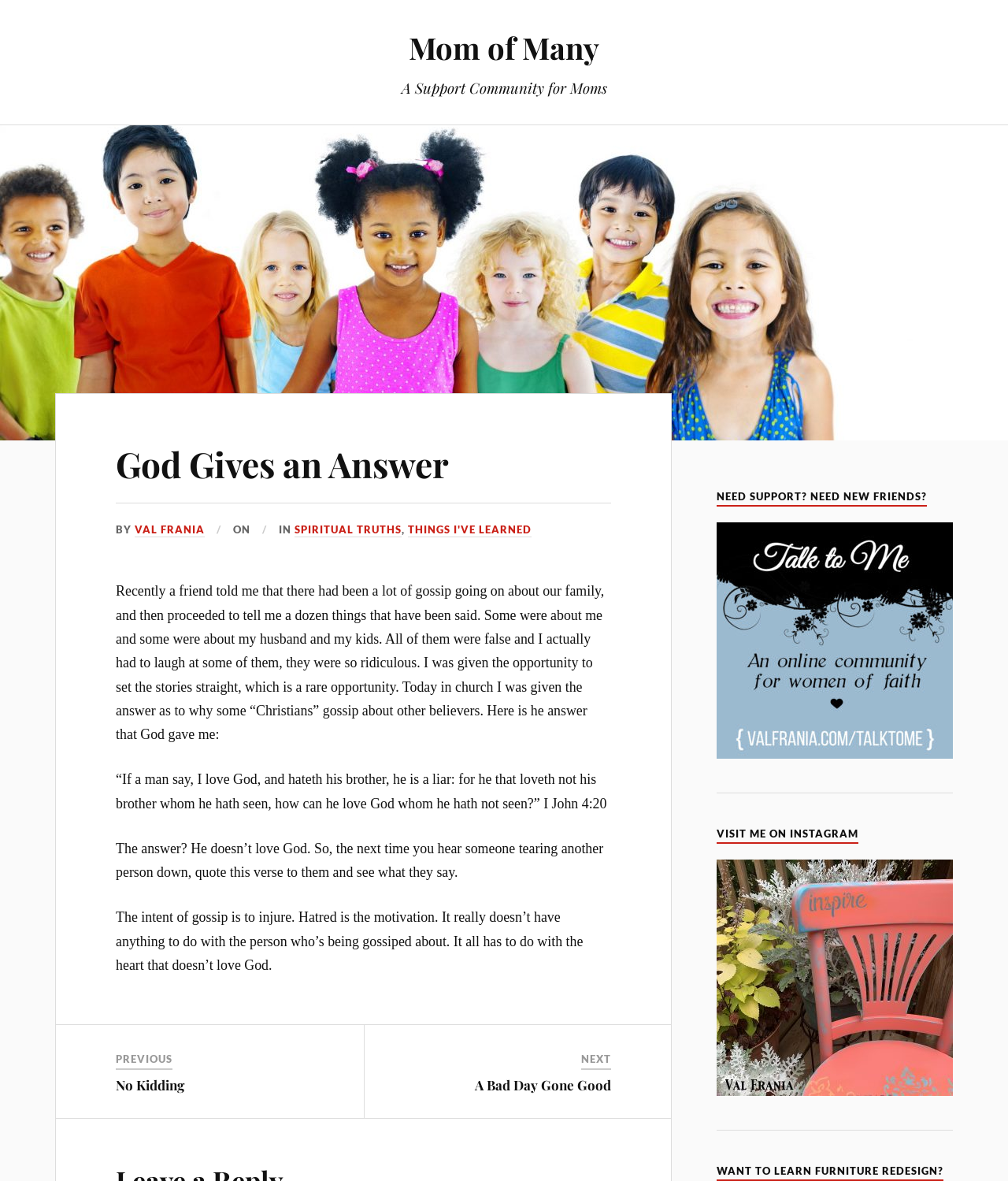Locate the bounding box coordinates of the area to click to fulfill this instruction: "Go to the previous post 'No Kidding'". The bounding box should be presented as four float numbers between 0 and 1, in the order [left, top, right, bottom].

[0.115, 0.912, 0.183, 0.926]